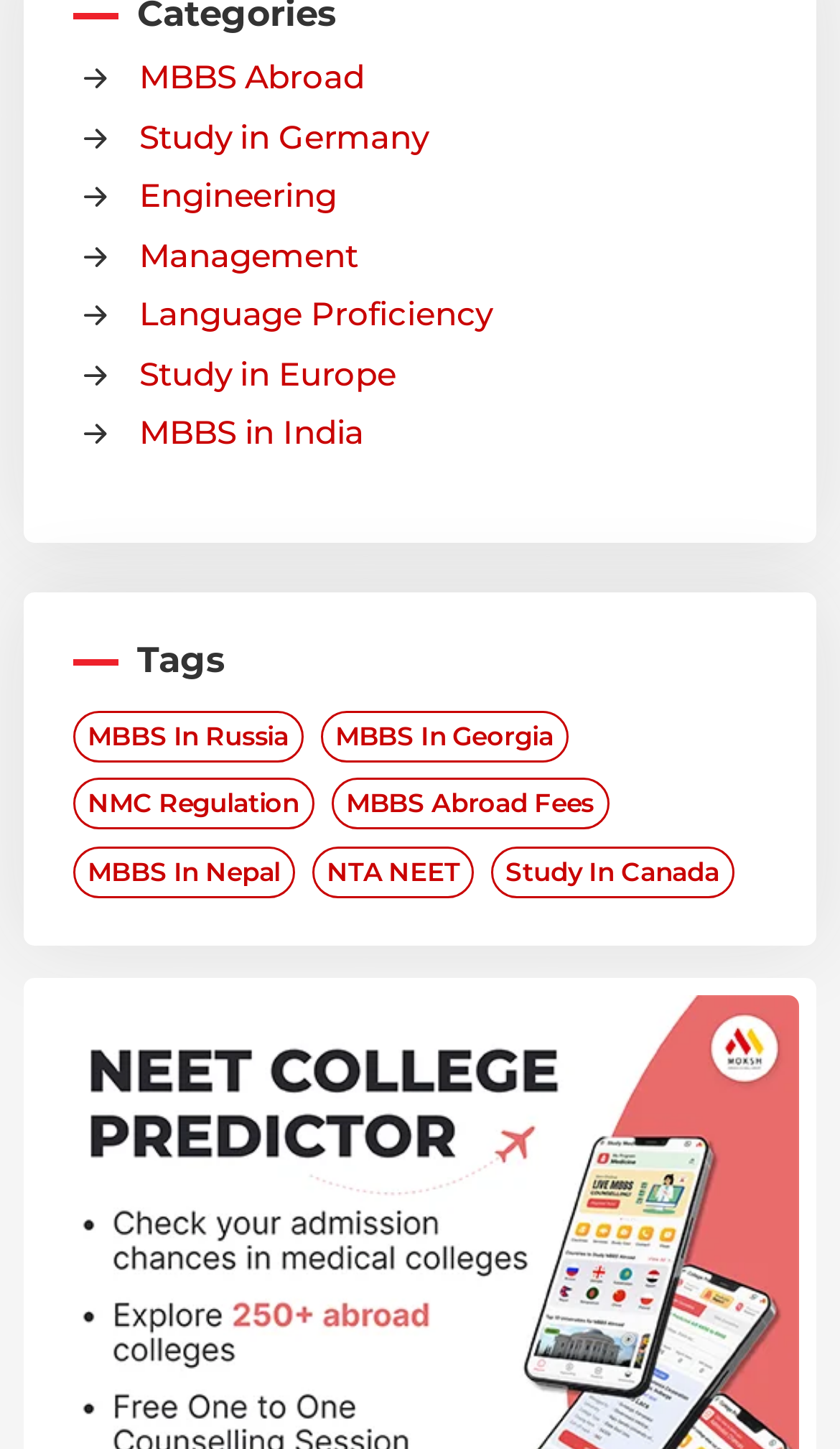Determine the bounding box coordinates for the HTML element mentioned in the following description: "Management". The coordinates should be a list of four floats ranging from 0 to 1, represented as [left, top, right, bottom].

[0.166, 0.162, 0.426, 0.19]